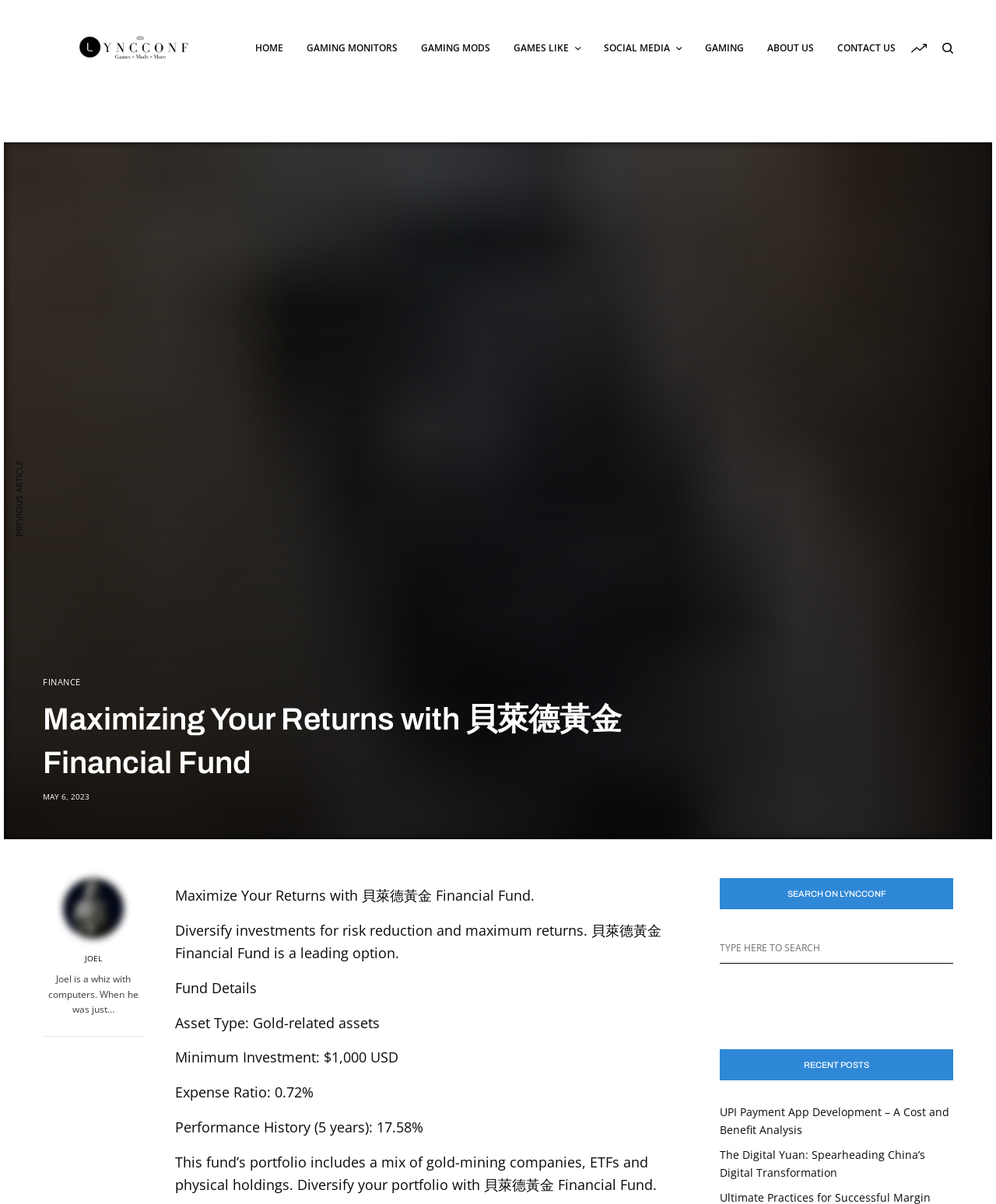Please find the bounding box coordinates in the format (top-left x, top-left y, bottom-right x, bottom-right y) for the given element description. Ensure the coordinates are floating point numbers between 0 and 1. Description: Home

[0.256, 0.0, 0.284, 0.08]